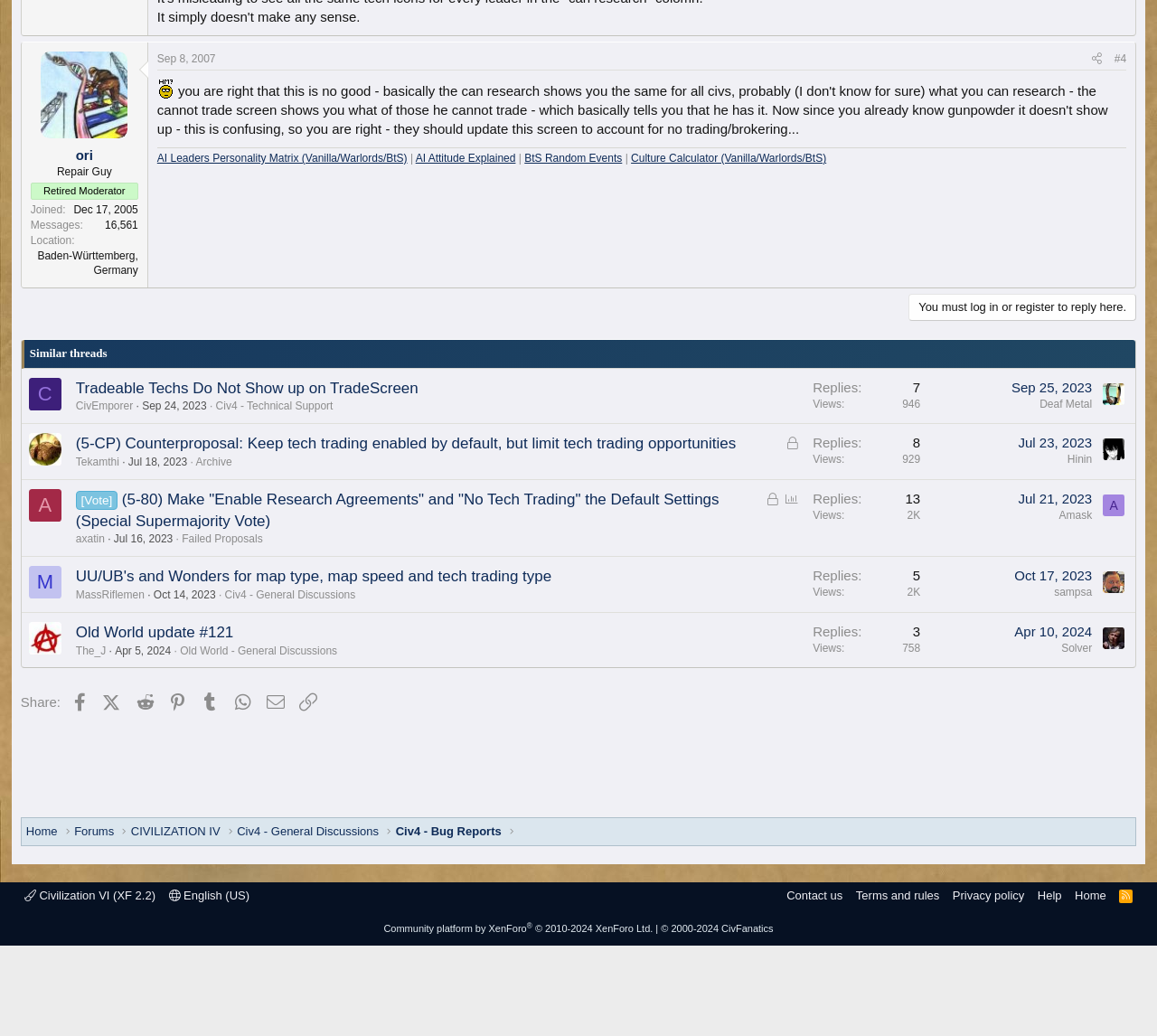Provide the bounding box coordinates for the area that should be clicked to complete the instruction: "Check thread views".

[0.78, 0.383, 0.795, 0.397]